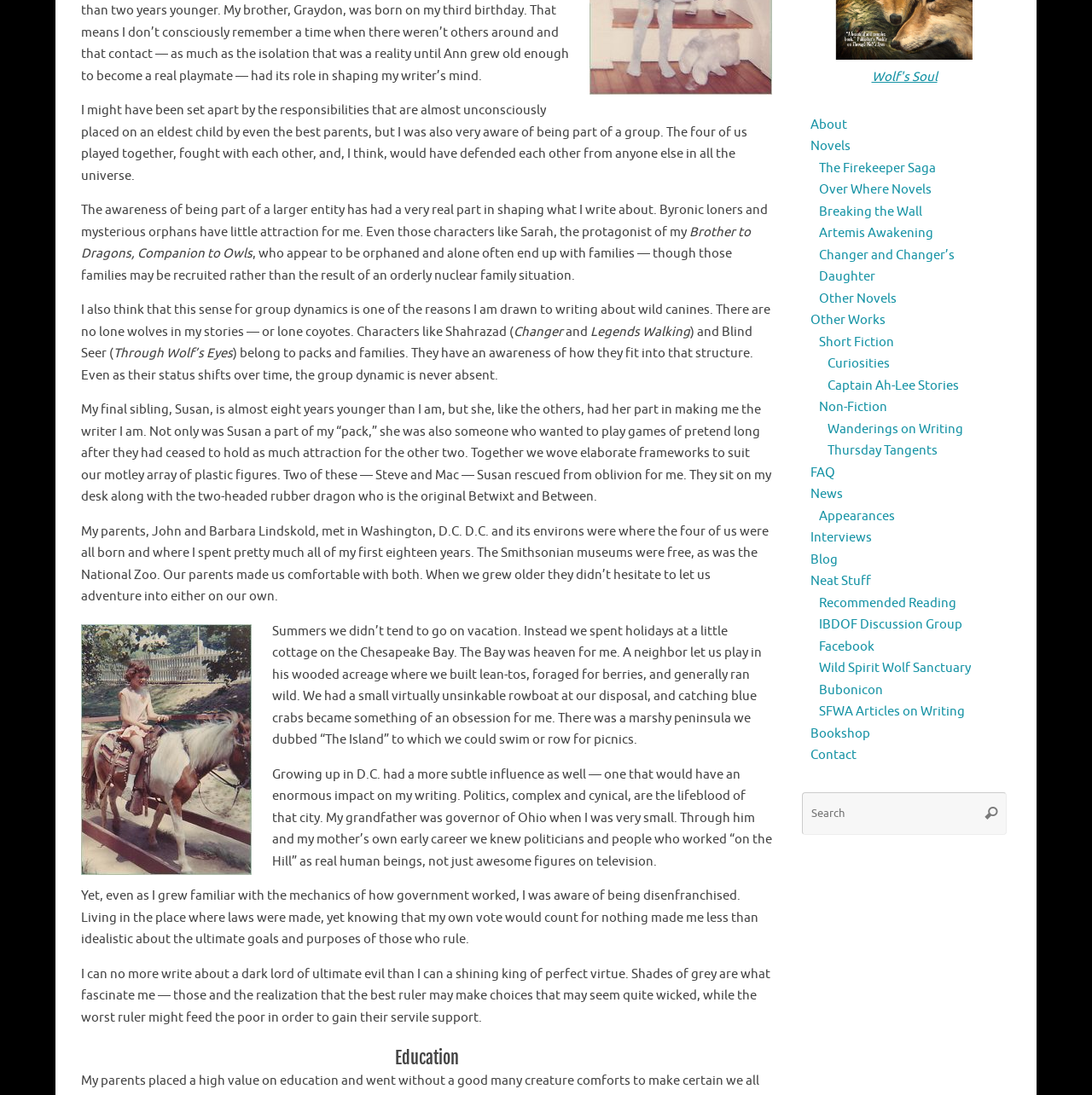Give the bounding box coordinates for this UI element: "SFWA Articles on Writing". The coordinates should be four float numbers between 0 and 1, arranged as [left, top, right, bottom].

[0.75, 0.643, 0.884, 0.658]